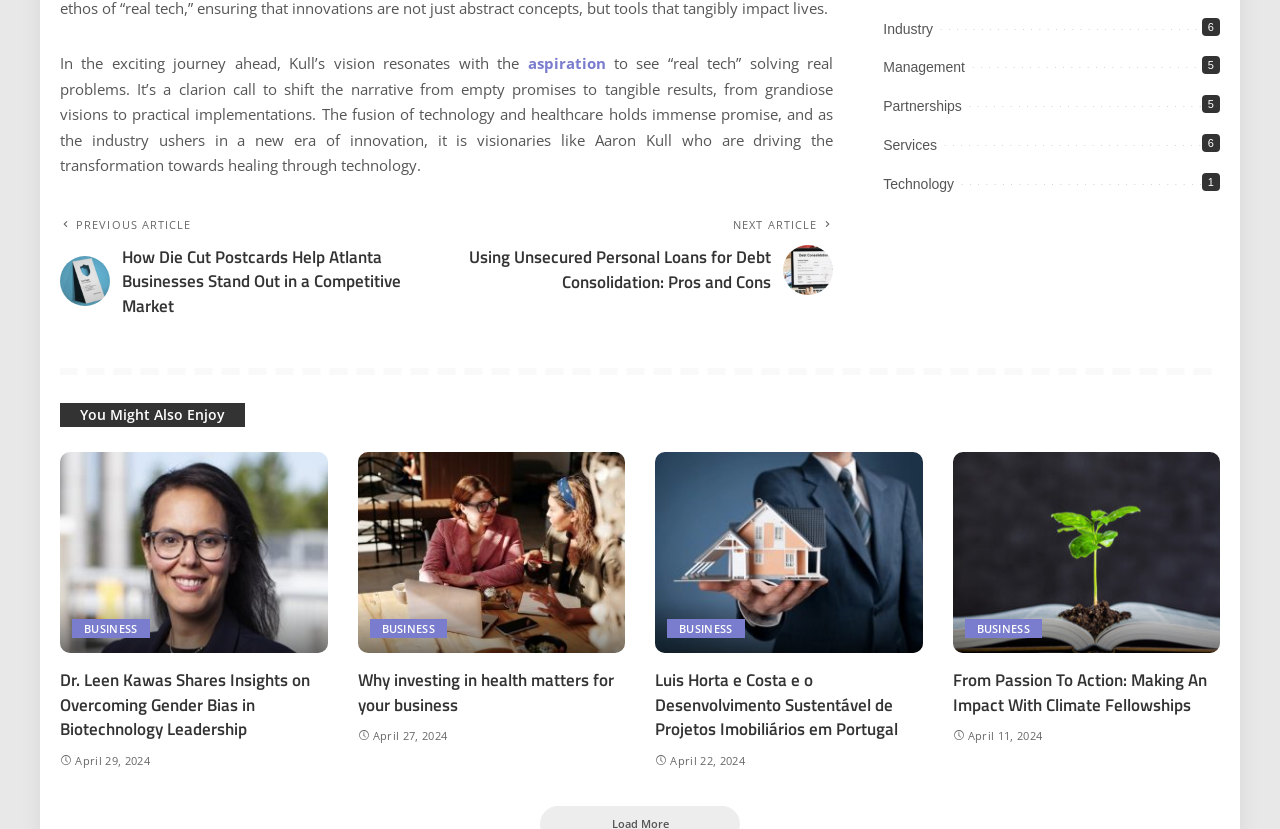Please use the details from the image to answer the following question comprehensively:
How many article links are there on this webpage?

I counted the number of links with a heading or a descriptive text, excluding the 'PREVIOUS ARTICLE' and 'NEXT ARTICLE' links, and found 9 article links.